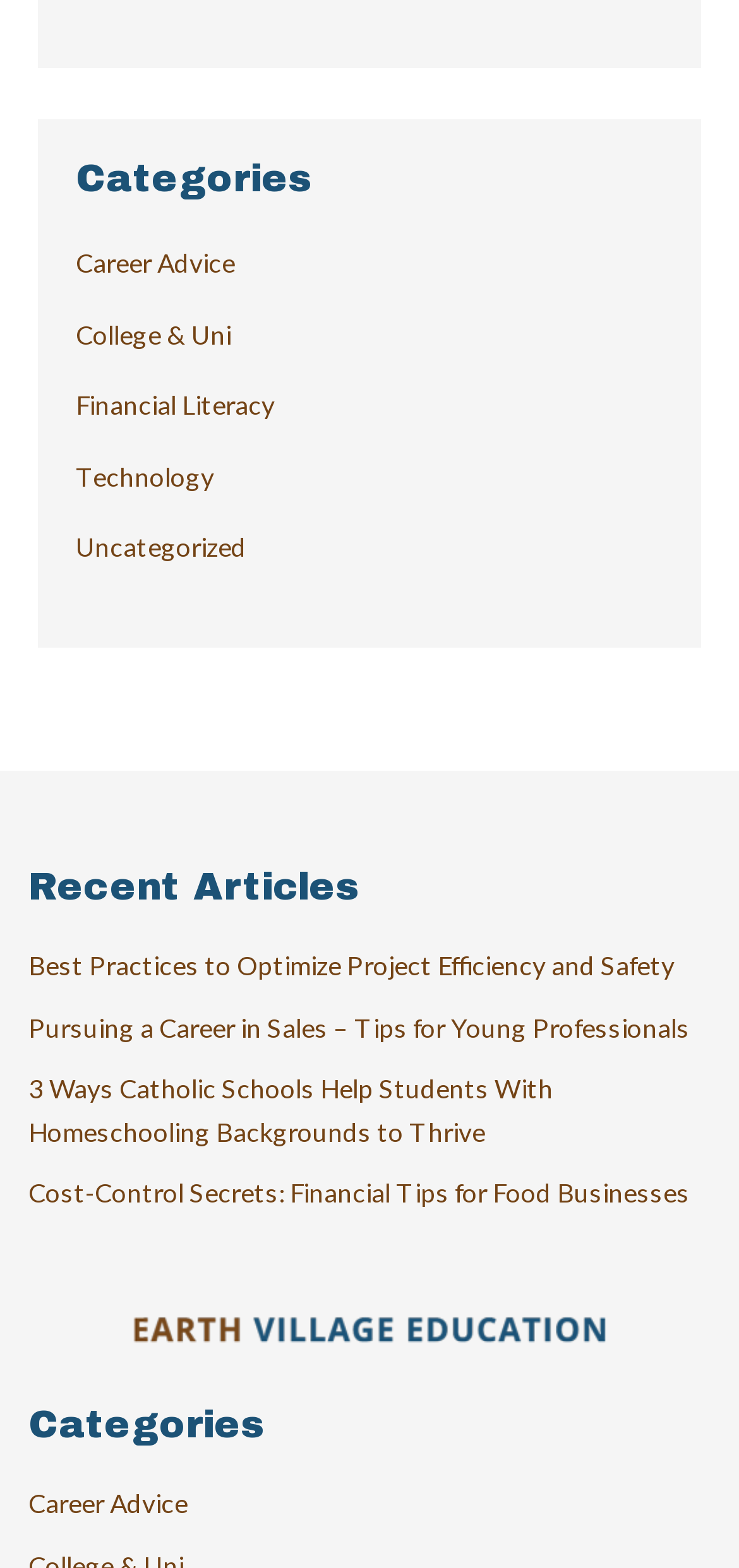Please indicate the bounding box coordinates for the clickable area to complete the following task: "View Recent Articles". The coordinates should be specified as four float numbers between 0 and 1, i.e., [left, top, right, bottom].

[0.038, 0.552, 0.962, 0.579]